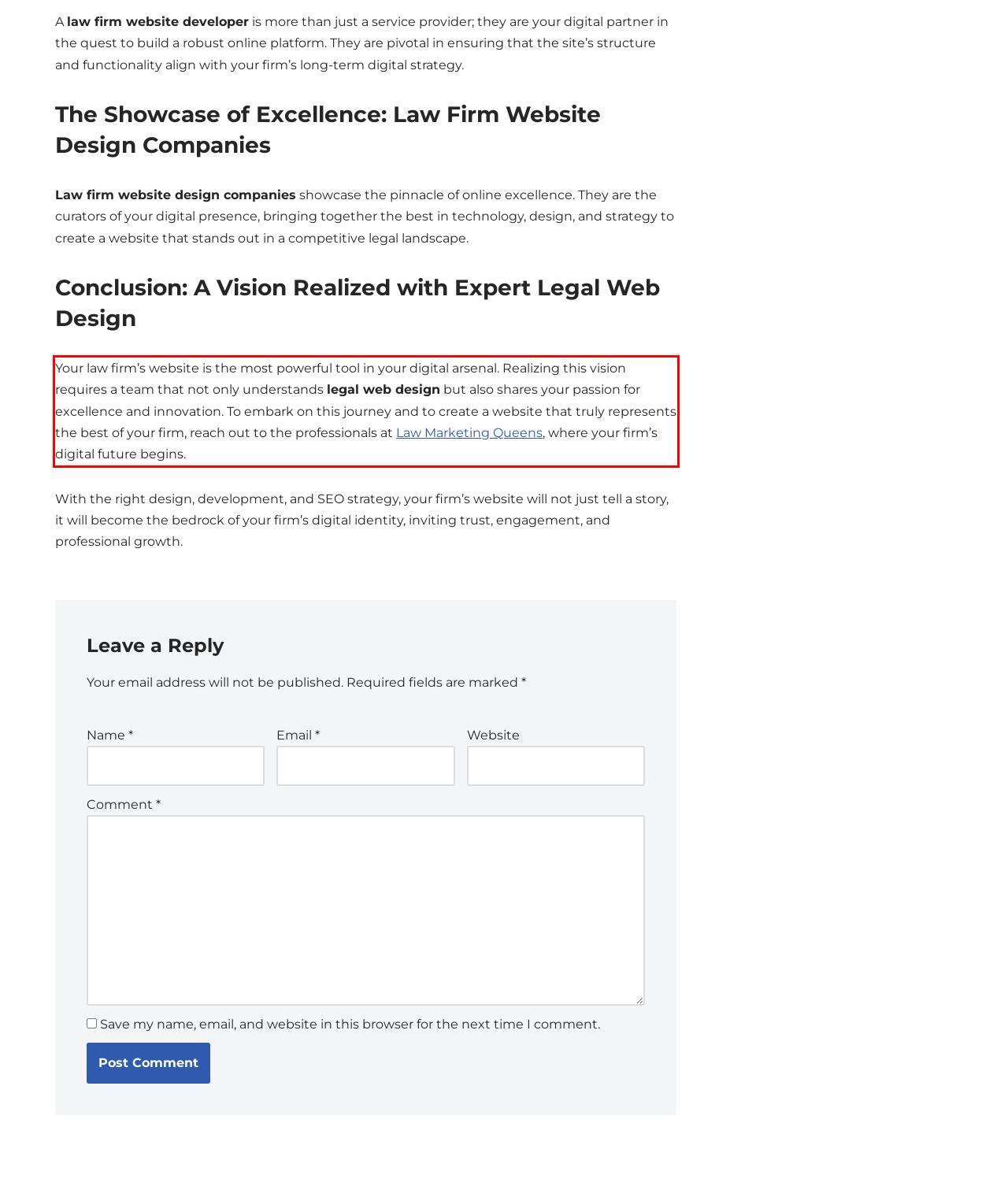Perform OCR on the text inside the red-bordered box in the provided screenshot and output the content.

Your law firm’s website is the most powerful tool in your digital arsenal. Realizing this vision requires a team that not only understands legal web design but also shares your passion for excellence and innovation. To embark on this journey and to create a website that truly represents the best of your firm, reach out to the professionals at Law Marketing Queens, where your firm’s digital future begins.